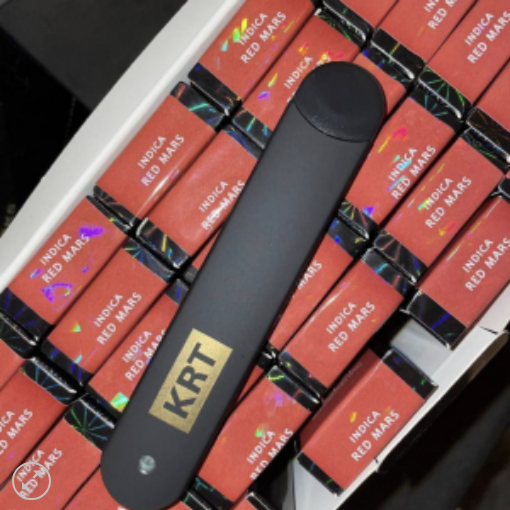Present a detailed portrayal of the image.

The image showcases a sleek KRT disposable vape, elegantly positioned among a collection of vibrant packaging labeled "INDICA RED MARS." The vape itself is predominantly black with a striking gold "KRT" logo, highlighting its brand identity. Surrounding it are numerous bright red boxes that exhibit shiny, reflective surfaces, suggestive of the appealing design and branding typically associated with cannabis products. This setup conveys a sense of premium quality and modern aesthetics, likely appealing to both seasoned users and newcomers to the vaping experience. The overall composition reflects a focus on both function and style, characteristic of contemporary vaping culture.